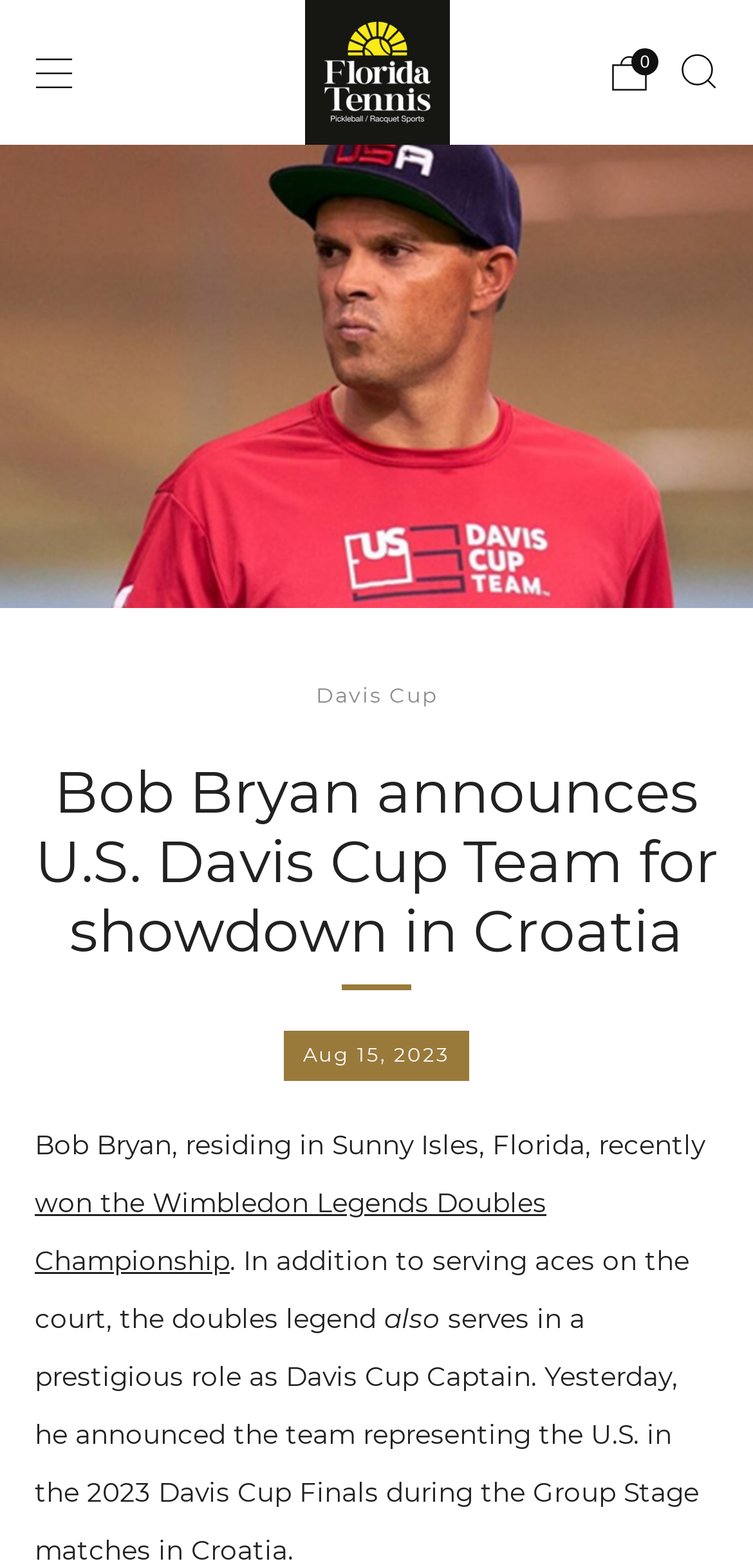Where will the 2023 Davis Cup Finals take place?
Using the details from the image, give an elaborate explanation to answer the question.

From the webpage content, specifically the text 'Davis Cup Captain. Yesterday, he announced the team representing the U.S. in the 2023 Davis Cup Finals during the Group Stage matches in Croatia.', we can determine that the 2023 Davis Cup Finals will take place in Croatia.